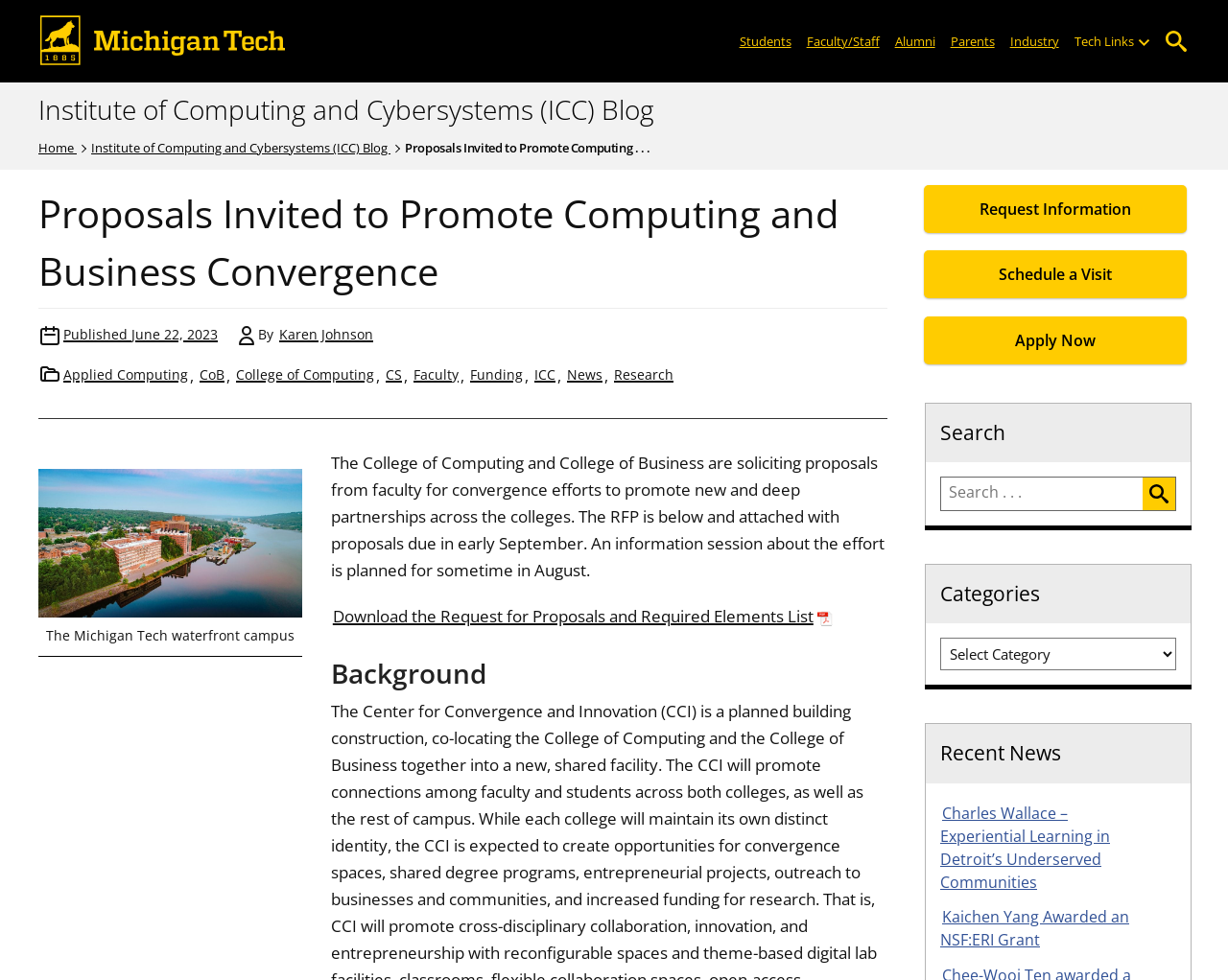Point out the bounding box coordinates of the section to click in order to follow this instruction: "Open the search function".

[0.946, 0.028, 0.969, 0.056]